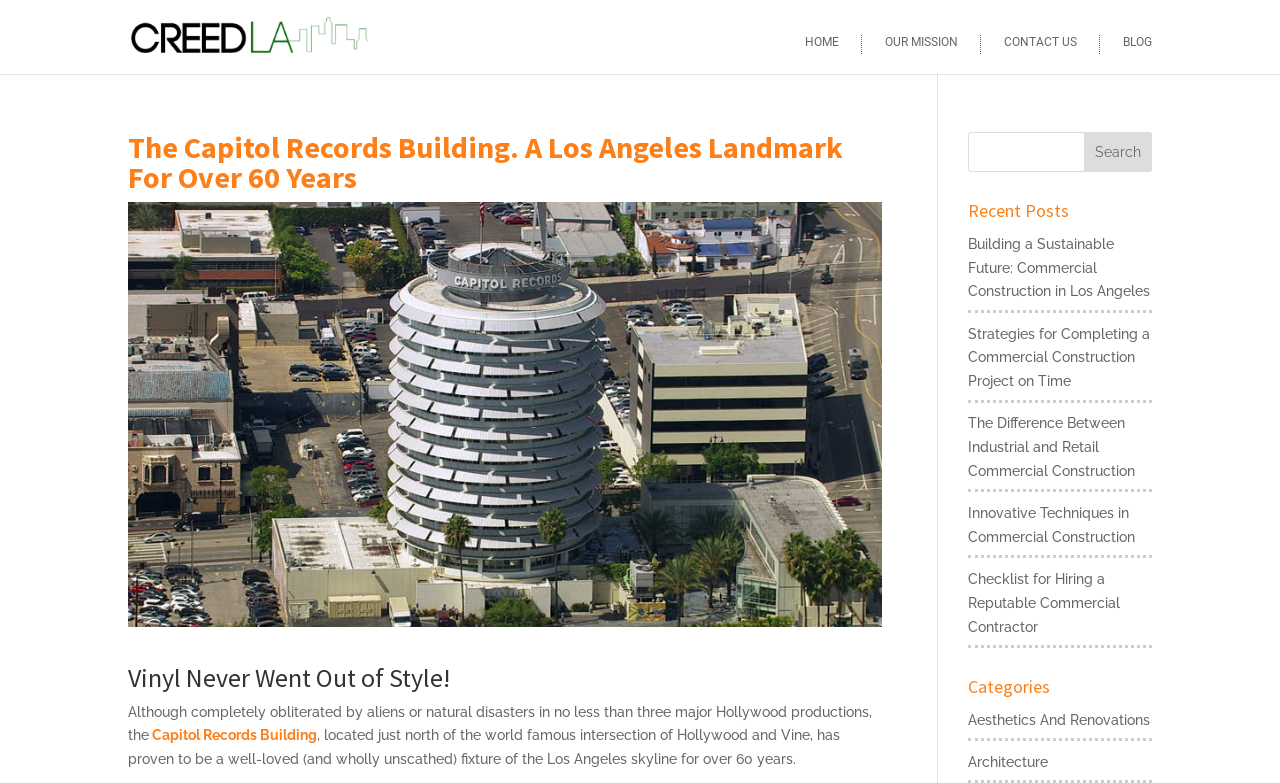Locate the bounding box of the user interface element based on this description: "Contact Us".

[0.769, 0.045, 0.841, 0.069]